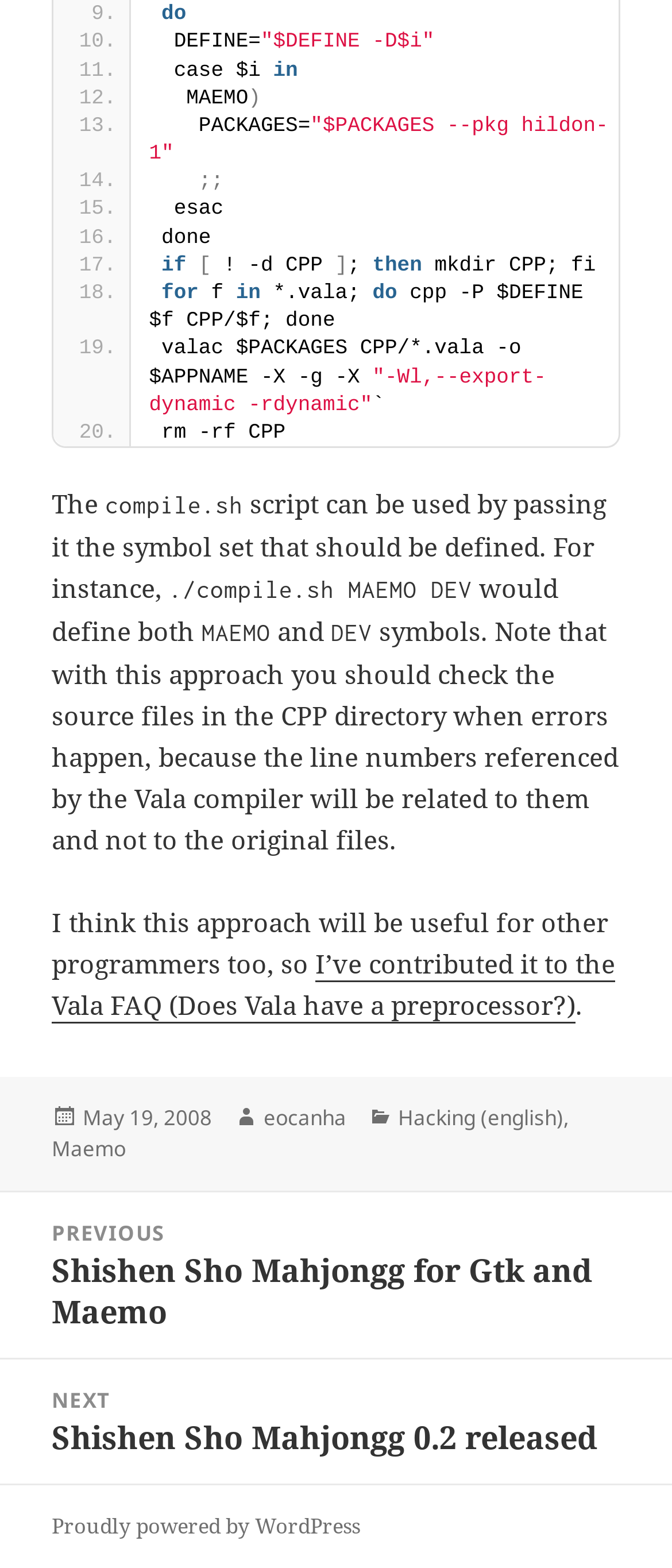Provide the bounding box coordinates, formatted as (top-left x, top-left y, bottom-right x, bottom-right y), with all values being floating point numbers between 0 and 1. Identify the bounding box of the UI element that matches the description: Safeguarding

None